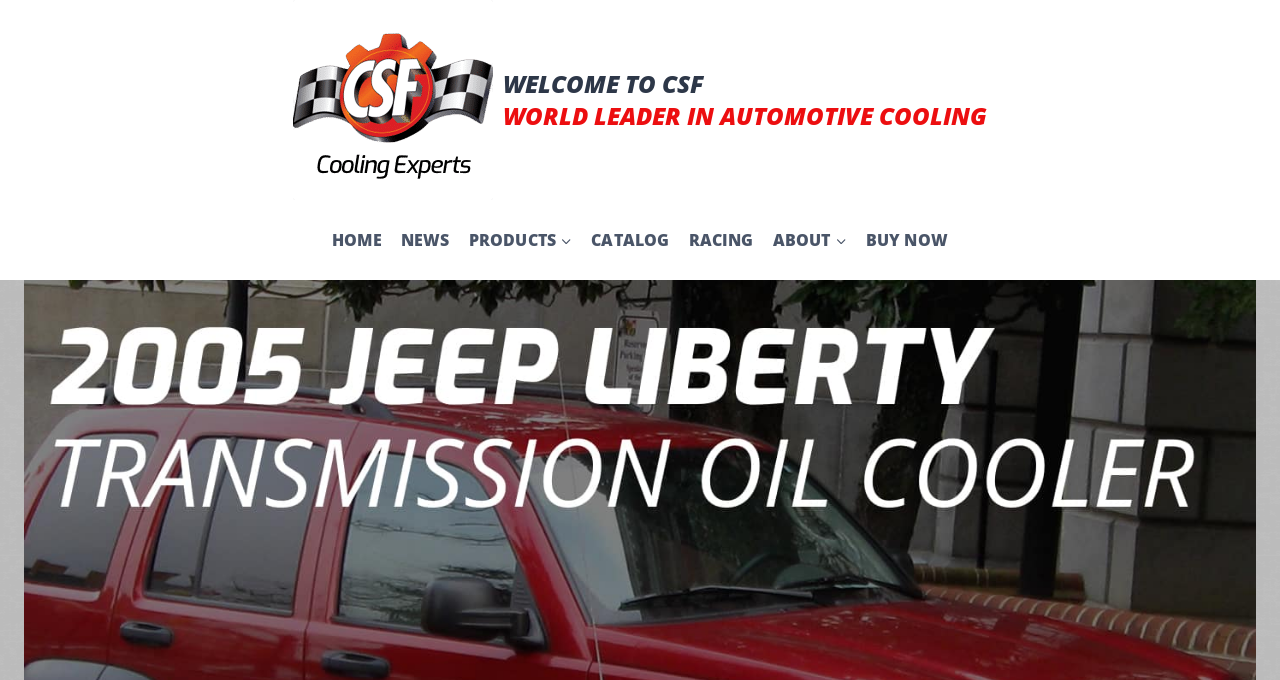From the given element description: "alt="CSF Cooling"", find the bounding box for the UI element. Provide the coordinates as four float numbers between 0 and 1, in the order [left, top, right, bottom].

[0.229, 0.0, 0.385, 0.294]